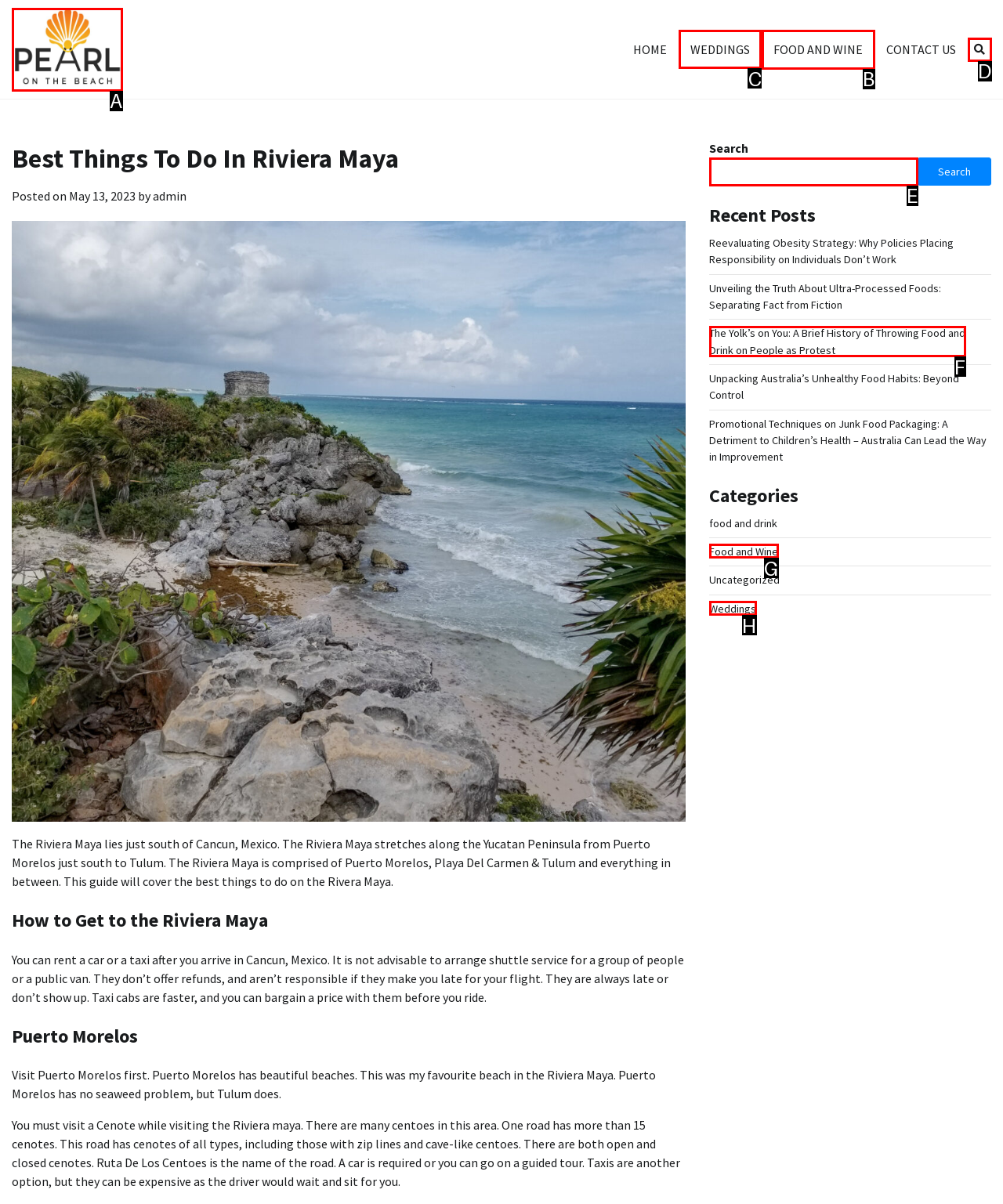Choose the HTML element to click for this instruction: Visit the 'WEDDINGS' page Answer with the letter of the correct choice from the given options.

C